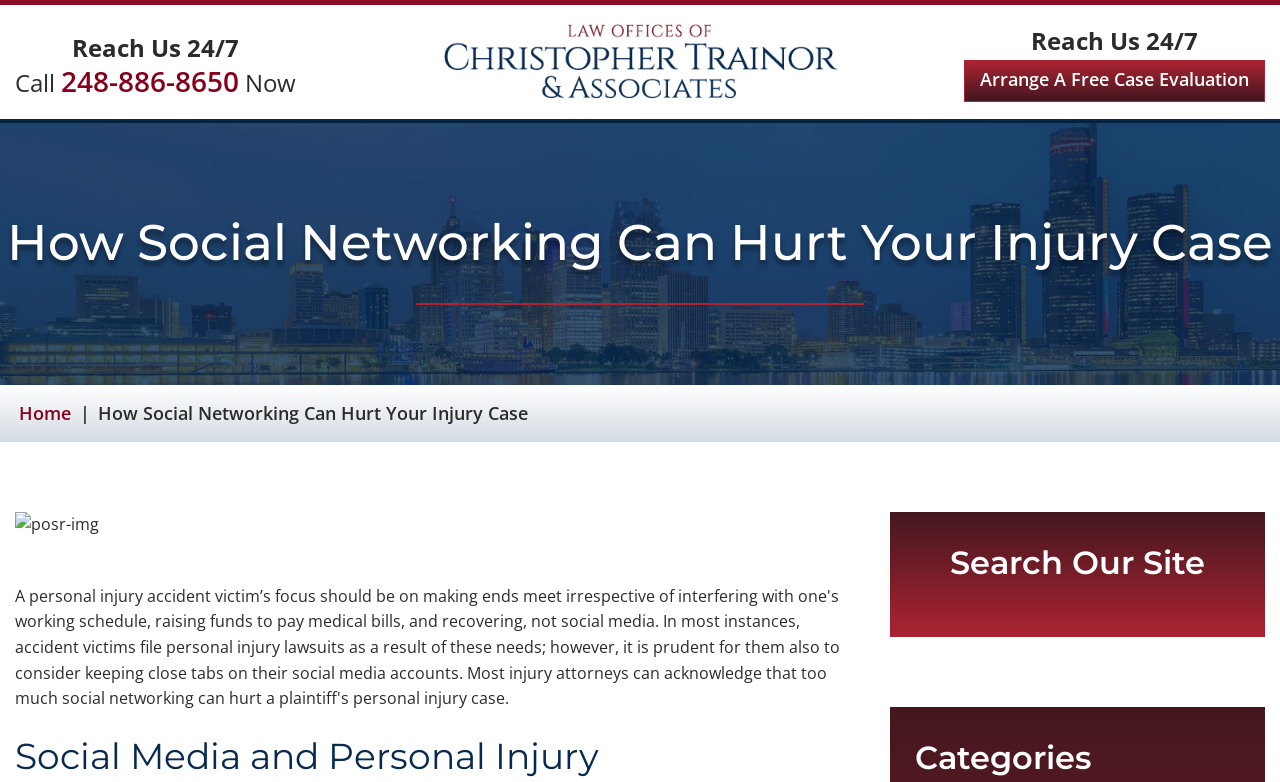Create an in-depth description of the webpage, covering main sections.

The webpage appears to be a legal services website, specifically focused on personal injury cases. At the top left, there is a logo with the text "ct-logo-new2" and an image associated with it. Below the logo, there is a heading that reads "How Social Networking Can Hurt Your Injury Case". 

On the top right, there are two instances of the text "Reach Us 24/7", with a call-to-action link "248-886-8650" and the text "Now" in between. There is also a link to "Arrange A Free Case Evaluation" located at the top right corner.

The webpage has a navigation menu, also known as a breadcrumb, located in the middle of the page. The menu consists of a link to "Home" and the current page title "How Social Networking Can Hurt Your Injury Case", separated by a vertical bar.

Below the navigation menu, there is an image with the ID "posr-img". Further down, there is a heading that reads "Search Our Site". 

The webpage's content seems to be focused on providing information and resources related to personal injury cases, with an emphasis on the potential negative impact of social networking on such cases.